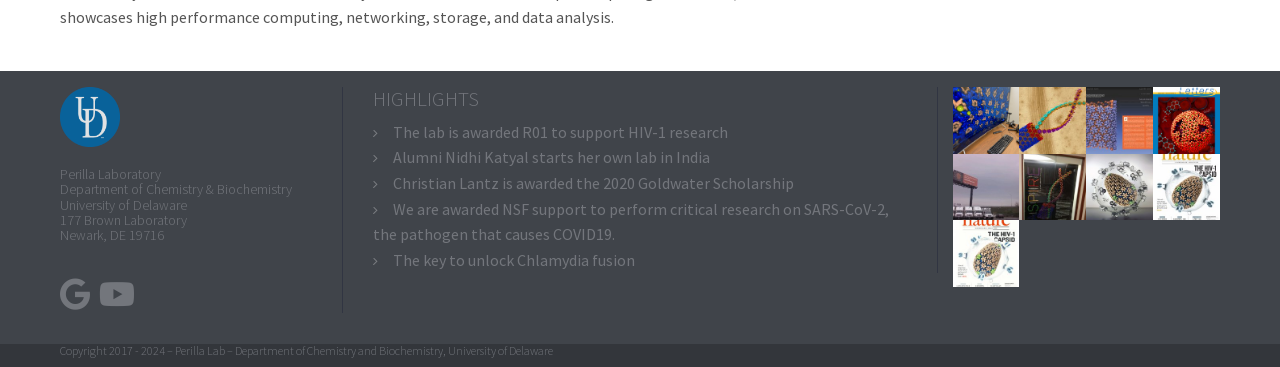Provide the bounding box for the UI element matching this description: "youtube".

[0.077, 0.757, 0.105, 0.854]